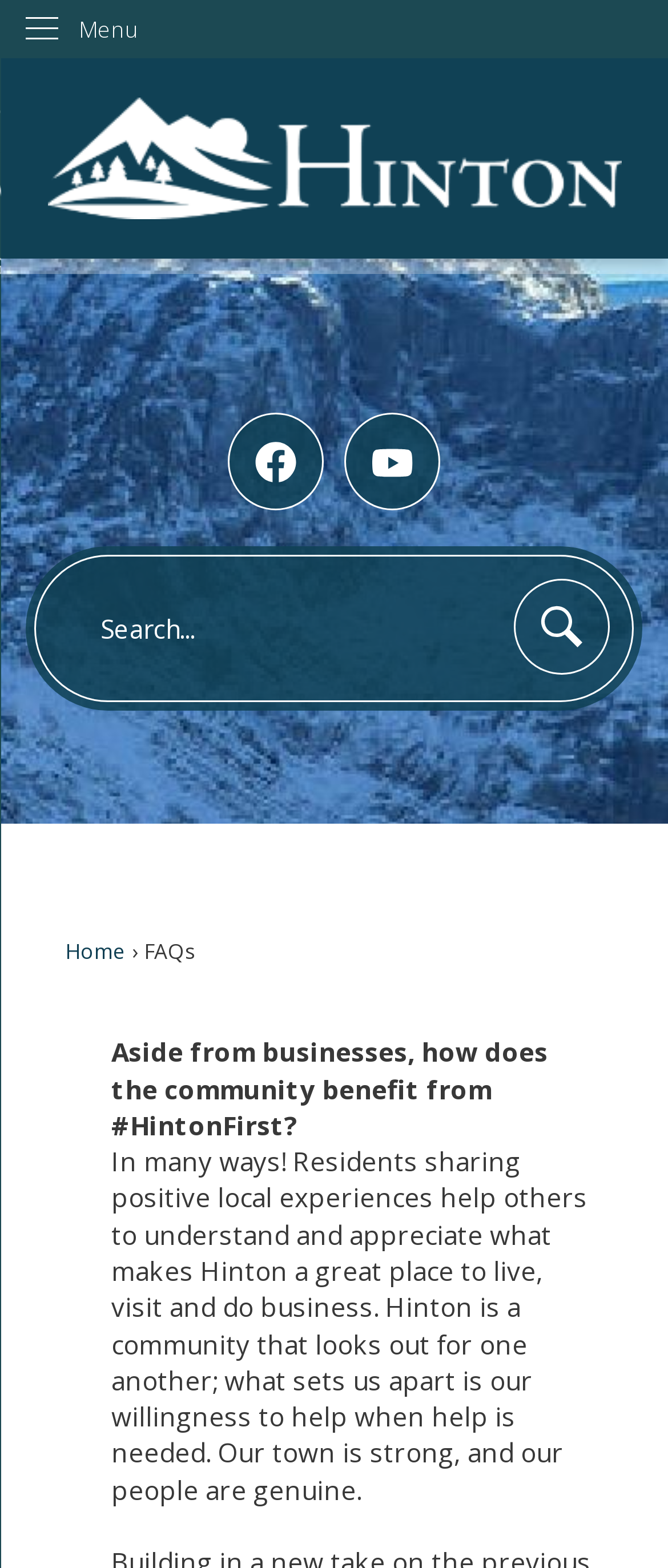Using the format (top-left x, top-left y, bottom-right x, bottom-right y), and given the element description, identify the bounding box coordinates within the screenshot: art is about emotion

None